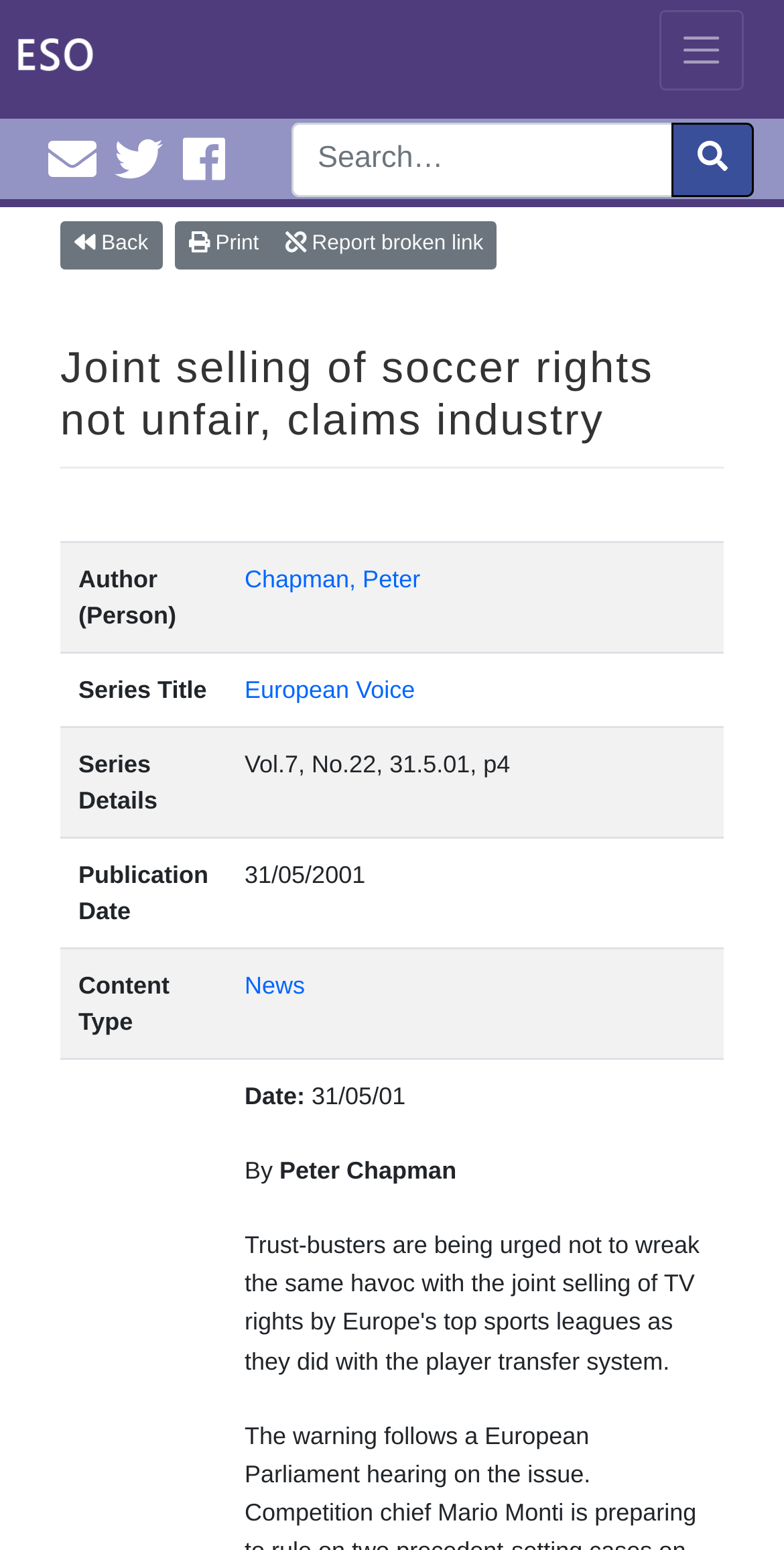What is the headline of the webpage?

Joint selling of soccer rights not unfair, claims industry